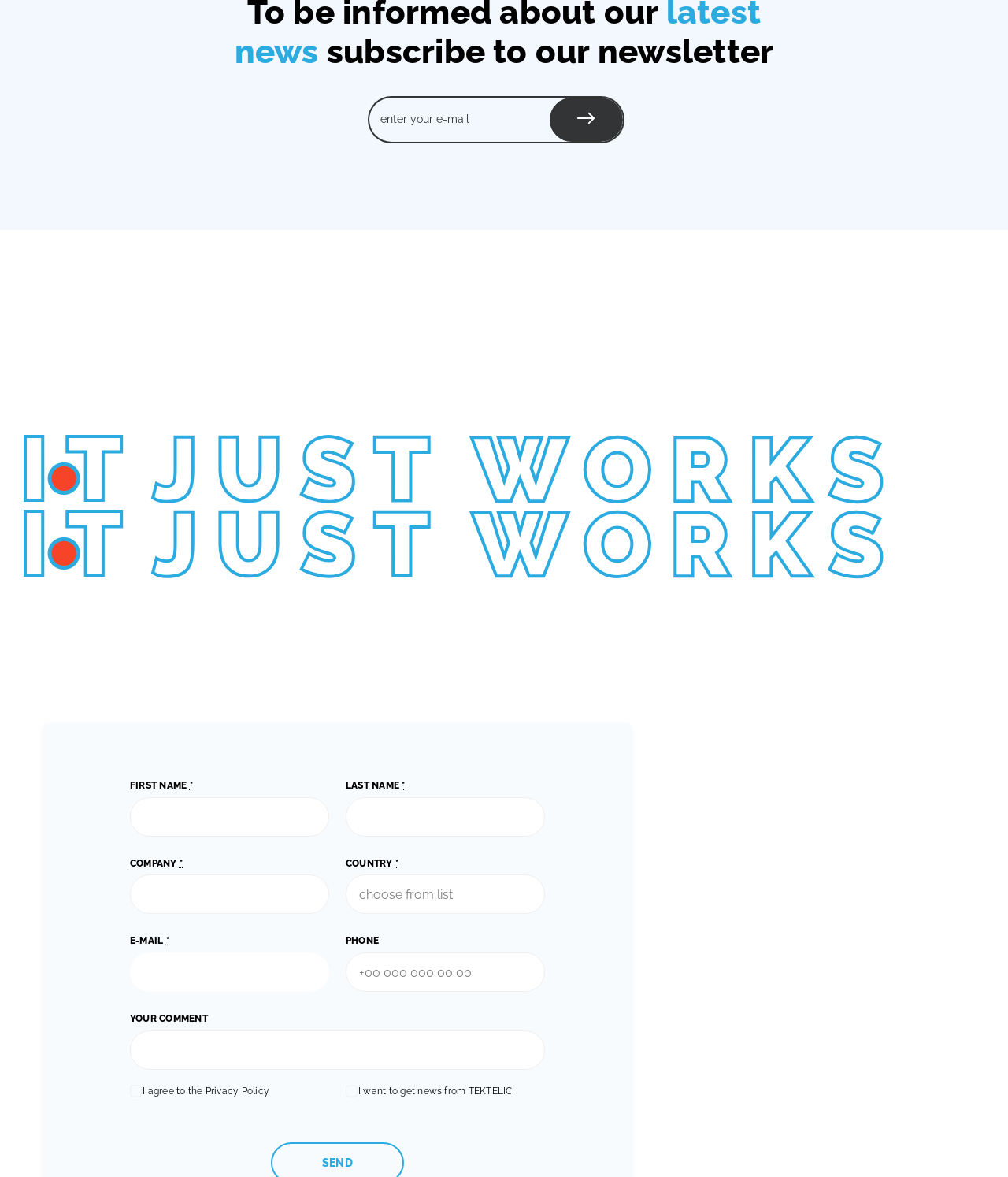Please provide a one-word or short phrase answer to the question:
What is the company's phone number?

+1 403 338 69 00